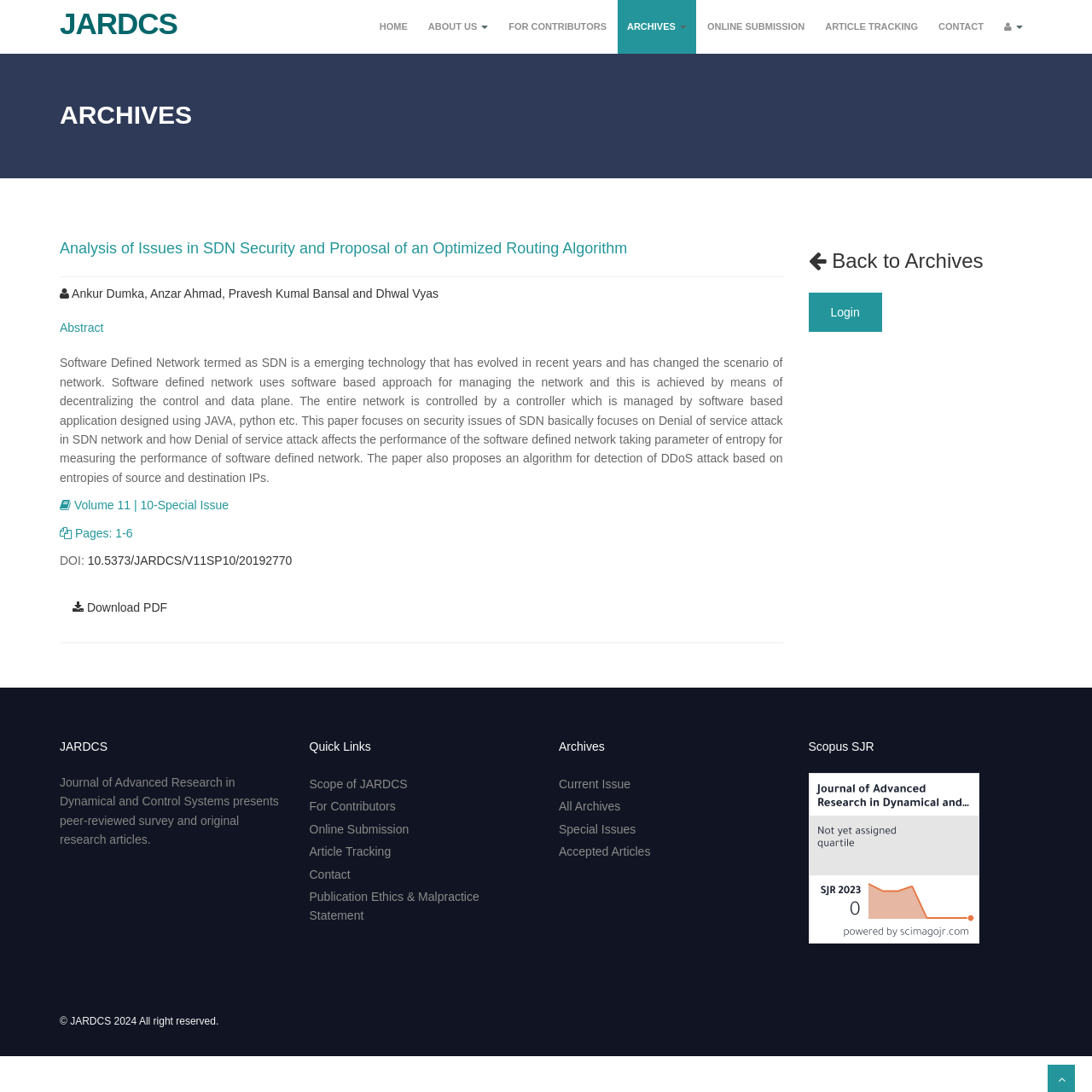Offer a meticulous description of the webpage's structure and content.

This webpage appears to be a research article page from the Journal of Advanced Research in Dynamical and Control Systems (JARDCS). At the top, there is a navigation menu with links to "HOME", "ABOUT US", "FOR CONTRIBUTORS", "ARCHIVES", "ONLINE SUBMISSION", "ARTICLE TRACKING", and "CONTACT". 

Below the navigation menu, there is a heading that reads "ARCHIVES" and another heading that displays the title of the research article, "Analysis of Issues in SDN Security and Proposal of an Optimized Routing Algorithm". 

Following the title, there is a separator line, and then an author list is displayed, including Ankur Dumka, Anzar Ahmad, Pravesh Kumal Bansal, and Dhwal Vyas. 

Next, there is an "Abstract" heading, and below it, a summary of the research article is provided. The abstract discusses software-defined networks, security issues, and a proposed algorithm for detecting DDoS attacks.

On the right side of the abstract, there is a section displaying the article's metadata, including the volume and issue number, page range, and DOI. There is also a link to download the article in PDF format.

Below the abstract, there is another separator line, and then a "Back to Archives" link is displayed, along with a "Login" link.

On the bottom left side of the page, there is a section with links to "JARDCS" and a brief description of the journal. Below it, there are links to "Quick Links", including "Scope of JARDCS", "For Contributors", "Online Submission", "Article Tracking", and "Contact".

On the bottom right side of the page, there are links to "Archives", including "Current Issue", "All Archives", "Special Issues", and "Accepted Articles". There is also a section displaying the journal's Scopus SJR ranking, along with an image of the SCImago Journal & Country Rank logo.

At the very bottom of the page, there is a copyright notice and a statement indicating that all rights are reserved for JARDCS.